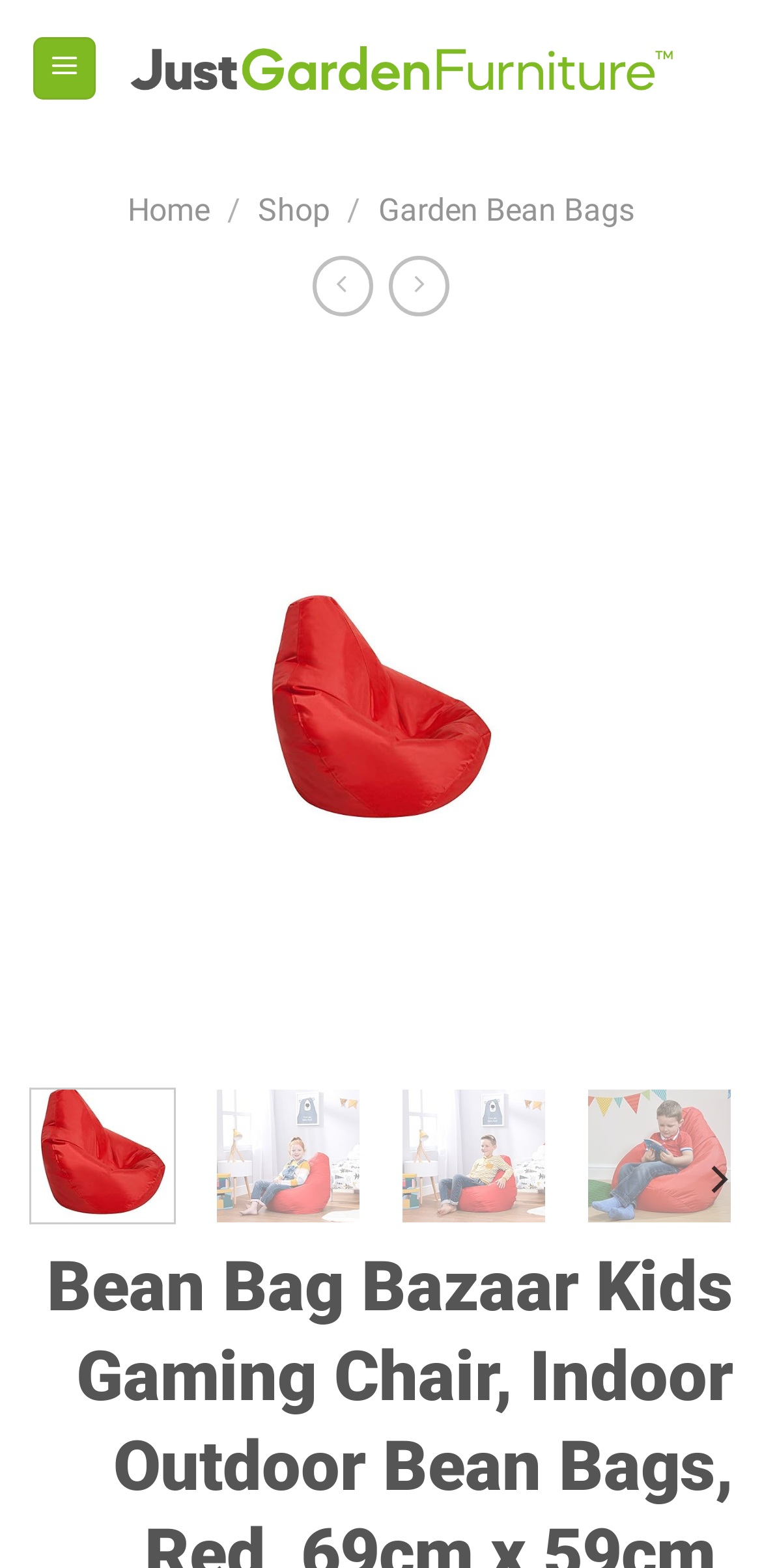Please mark the bounding box coordinates of the area that should be clicked to carry out the instruction: "Click on the 'Next' button".

[0.832, 0.406, 0.925, 0.495]